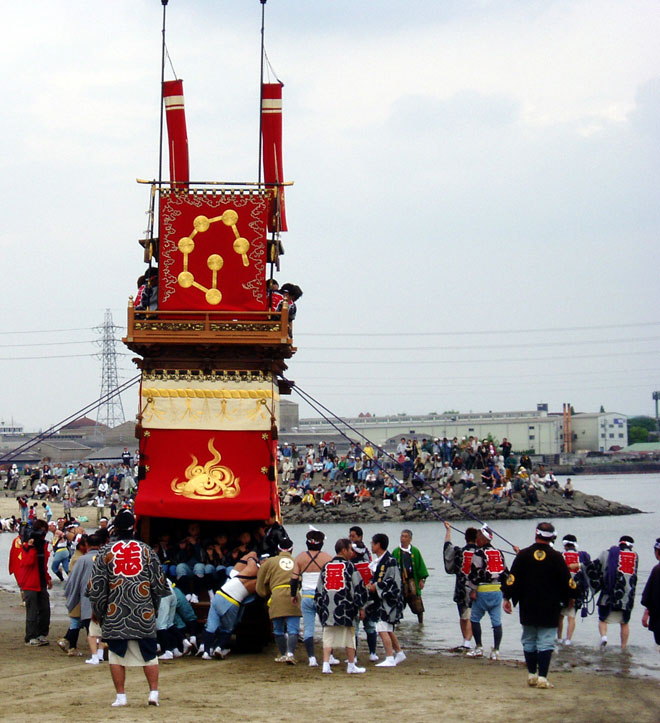Offer an in-depth description of the image.

The image captures a vibrant scene from the Handa Matsuri festival in Kamesaki, showcasing a traditional dashi float. This ornate float, adorned in rich red and gold decorations, stands tall and is prepared for procession. A group of celebrants in colorful traditional clothing gathers around the float, participating in this lively cultural event. The background reveals a crowd of onlookers along the shore, illustrating the festive atmosphere of the festival. The dashi float, often pulled through streets during such events, symbolizes cultural heritage and community spirit, leaving a lasting impression of the rich traditions celebrated at the Handa Matsuri.